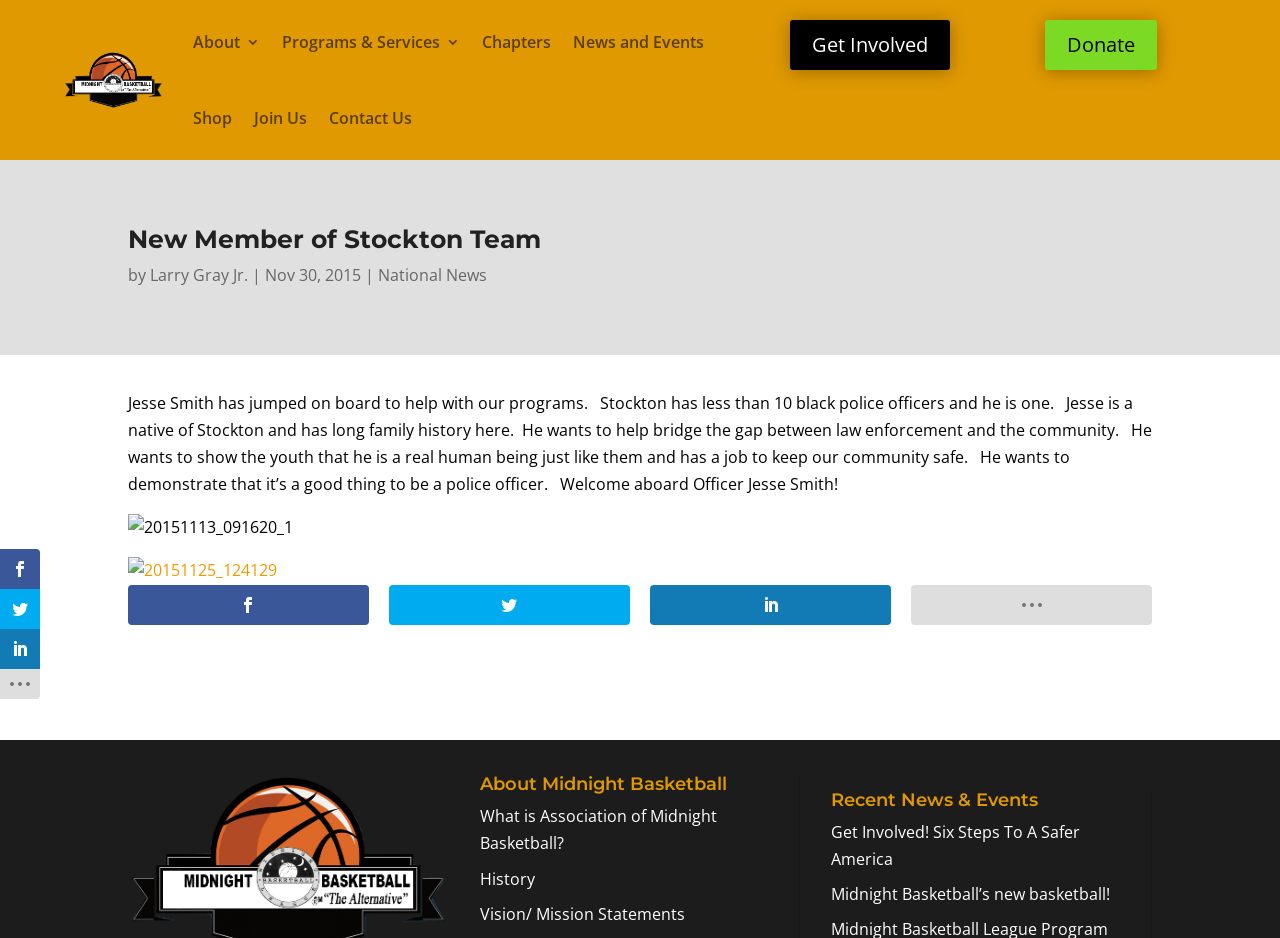Describe the webpage in detail, including text, images, and layout.

The webpage is about Midnight Basketball, a community organization. At the top, there are several links to different sections of the website, including "About", "Programs & Services", "Chapters", "News and Events", "Shop", "Join Us", and "Contact Us". 

Below these links, there is a heading that reads "New Member of Stockton Team" followed by a subheading with the name "Larry Gray Jr." and a date "Nov 30, 2015". 

The main content of the page is a paragraph of text that introduces Jesse Smith, a new member of the Stockton team. The text describes Jesse's background, his motivation to join the team, and his goals to bridge the gap between law enforcement and the community. 

To the right of the text, there is an image, and below the image, there are several social media links. 

Further down the page, there are two sections. The first section is headed "About Midnight Basketball" and contains links to pages about the association, its history, and its vision and mission statements. 

The second section is headed "Recent News & Events" and contains links to two news articles, one about getting involved in the community and the other about a new basketball. 

On the left side of the page, there are four social media links.